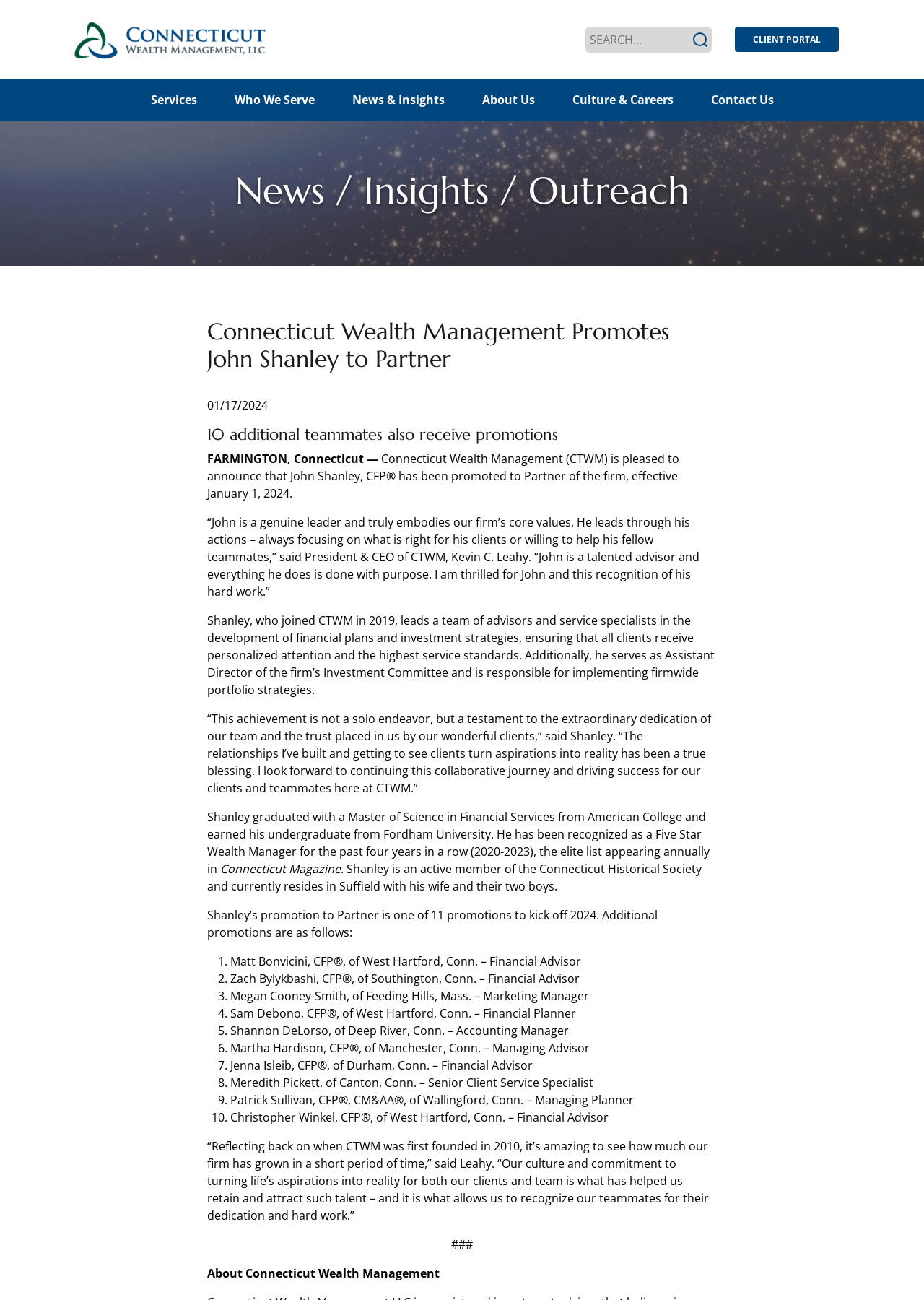Please provide the bounding box coordinates for the element that needs to be clicked to perform the instruction: "Read news and insights". The coordinates must consist of four float numbers between 0 and 1, formatted as [left, top, right, bottom].

[0.368, 0.061, 0.509, 0.092]